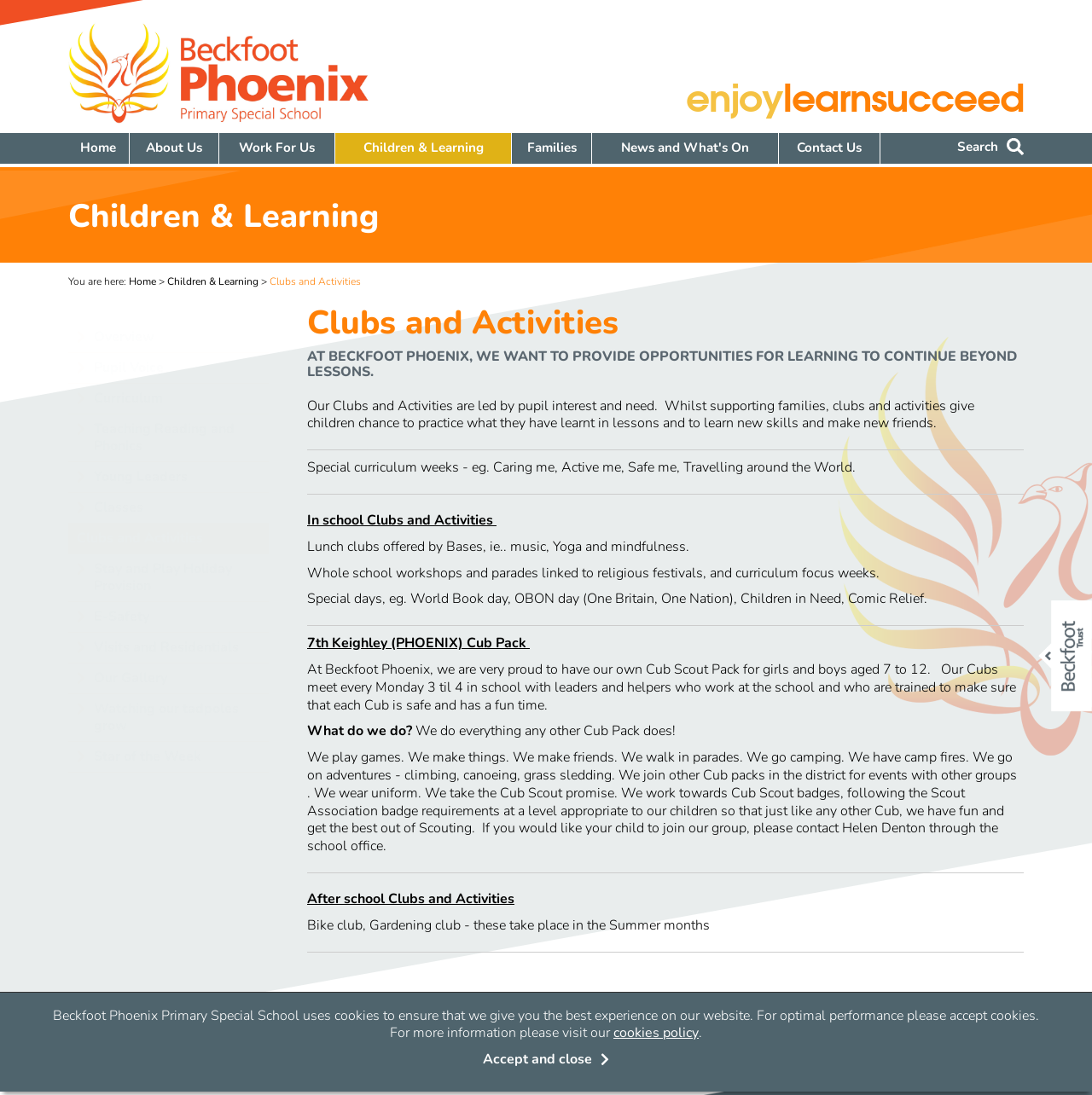How many links are there in the main navigation menu?
Could you answer the question with a detailed and thorough explanation?

The main navigation menu is located at the top of the webpage, and it contains links to 'Home', 'About Us', 'Work For Us', 'Children & Learning', 'Families', 'News and What's On', 'Contact Us', and a search box. Therefore, there are 8 links in the main navigation menu.